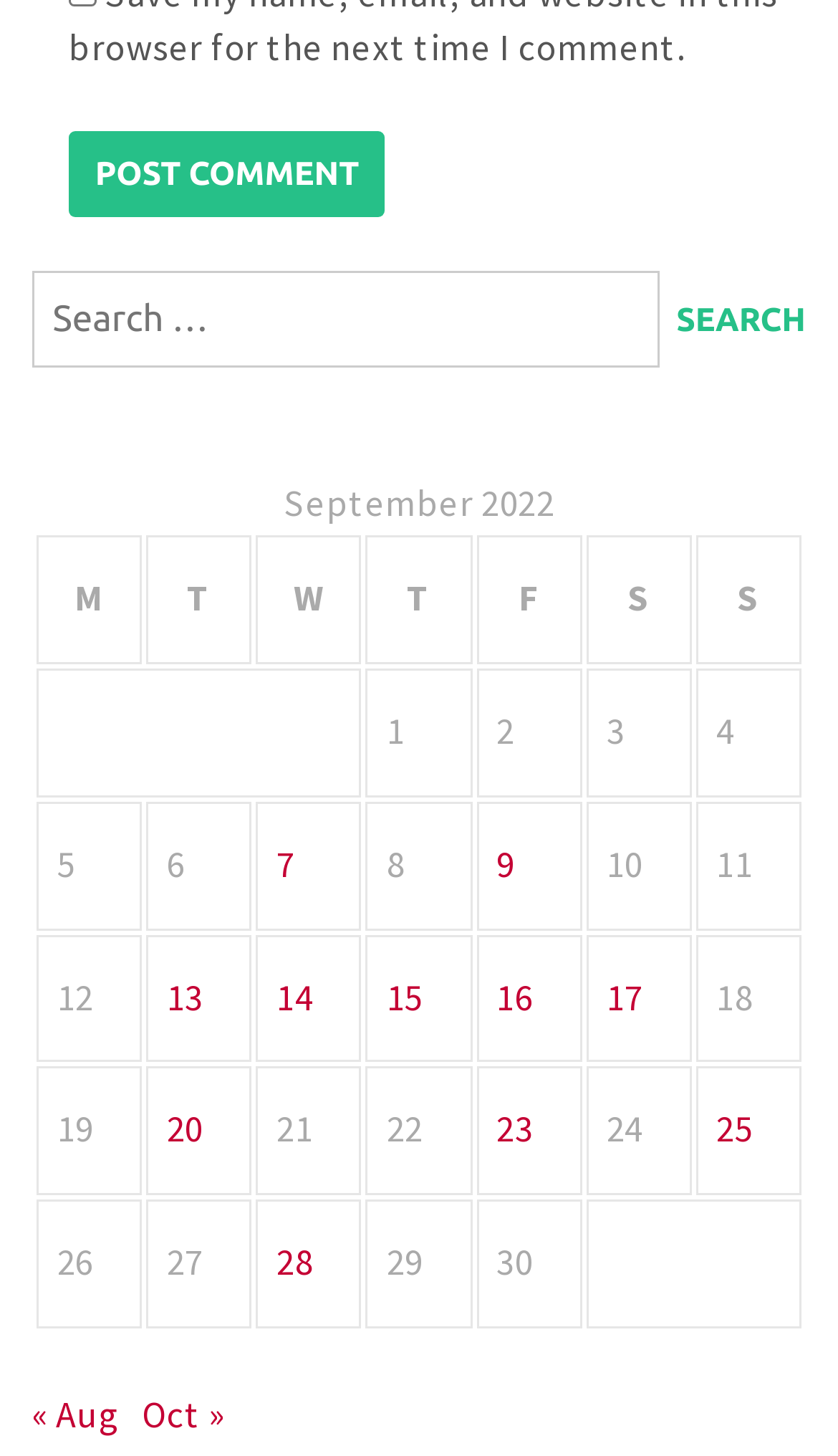Locate the bounding box coordinates of the clickable area to execute the instruction: "Go to next month". Provide the coordinates as four float numbers between 0 and 1, represented as [left, top, right, bottom].

[0.17, 0.955, 0.268, 0.987]